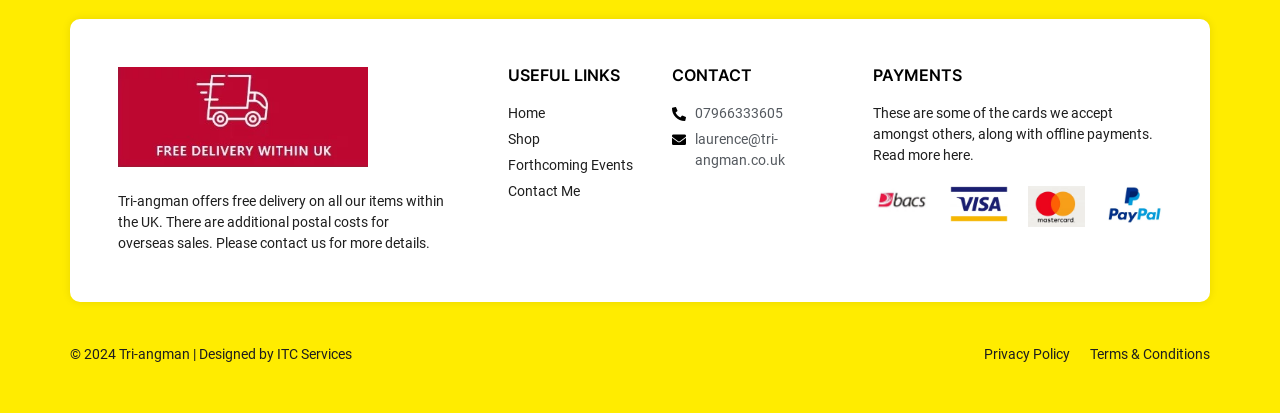Find the bounding box coordinates for the area you need to click to carry out the instruction: "contact me". The coordinates should be four float numbers between 0 and 1, indicated as [left, top, right, bottom].

[0.397, 0.438, 0.506, 0.489]